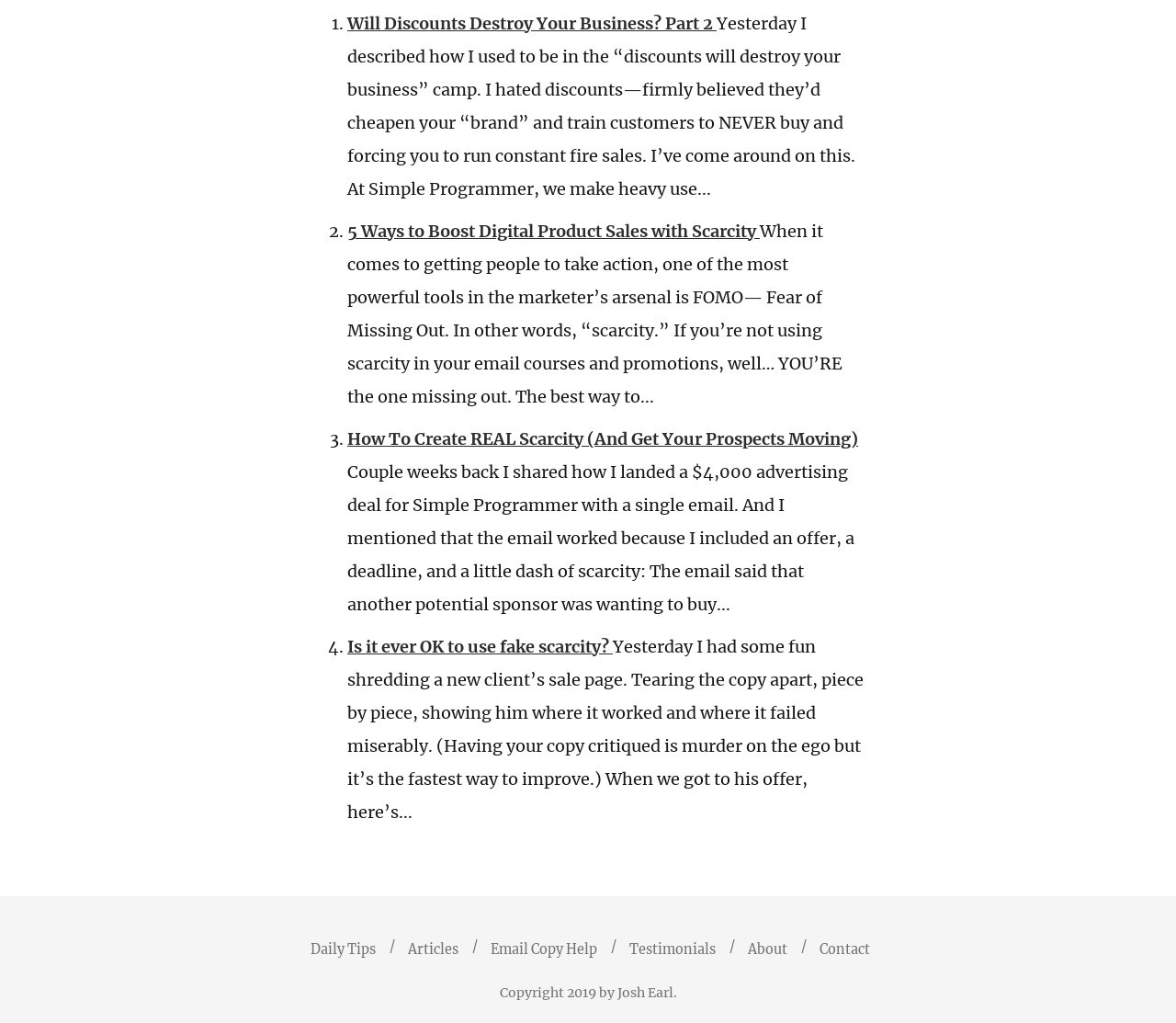What is the purpose of the links at the bottom of the webpage?
Using the image, give a concise answer in the form of a single word or short phrase.

Navigation